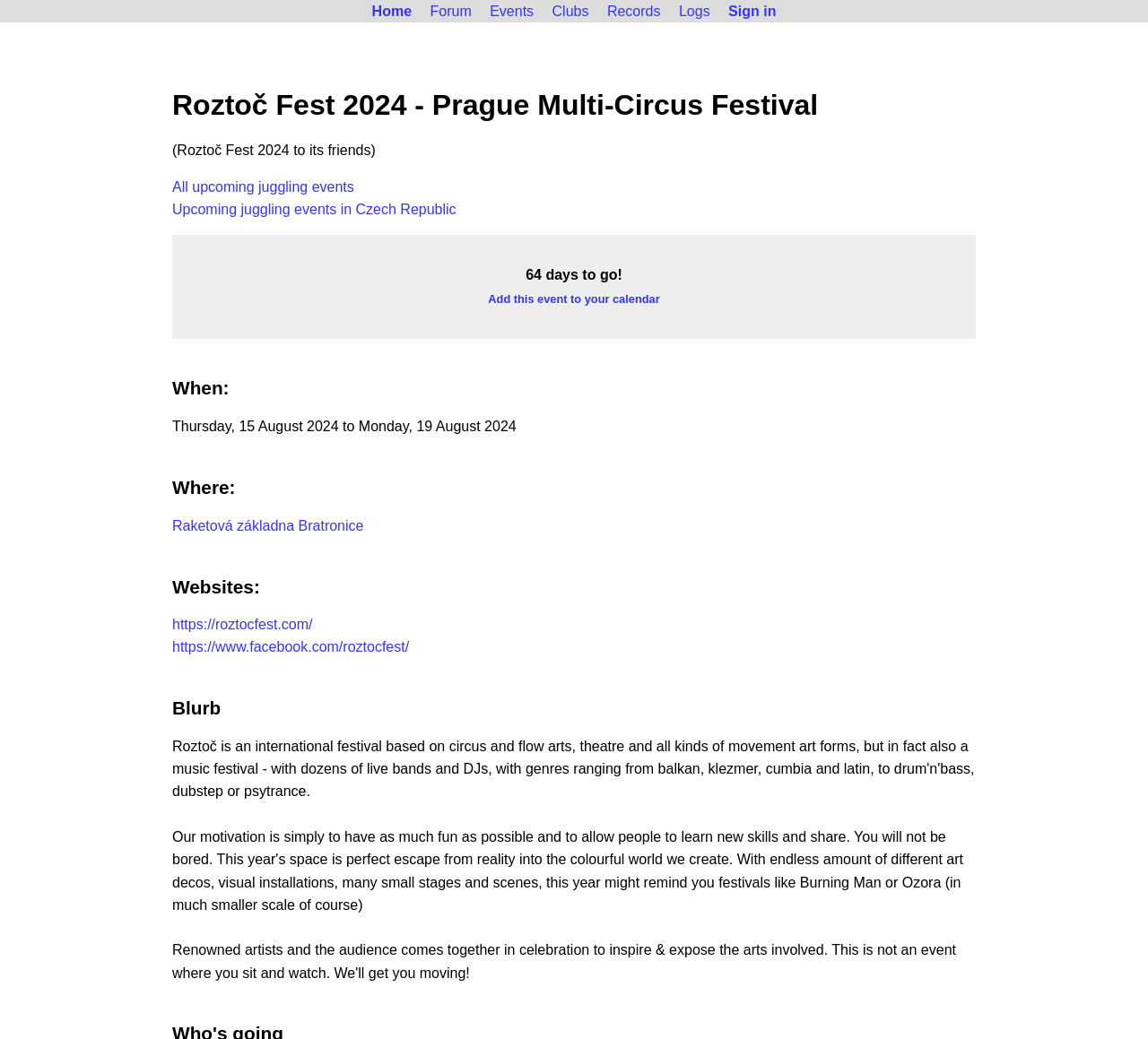What is the duration of the festival?
Look at the image and construct a detailed response to the question.

I found the answer by looking at the StaticText element that says 'Thursday, 15 August 2024 to Monday, 19 August 2024'. This element provides information about the dates of the festival, and by counting the days, I found that the festival lasts for 5 days.